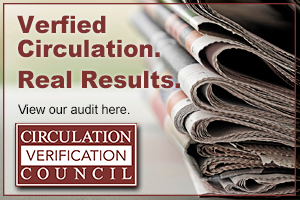What is the tone of the overall design?
Please give a detailed and elaborate answer to the question based on the image.

The design of the advertisement is professional and straightforward, indicating that the Circulation Verification Council is a credible and trustworthy organization that values clarity and simplicity in its communication, which is tailored to appeal to an audience interested in credible circulation data.